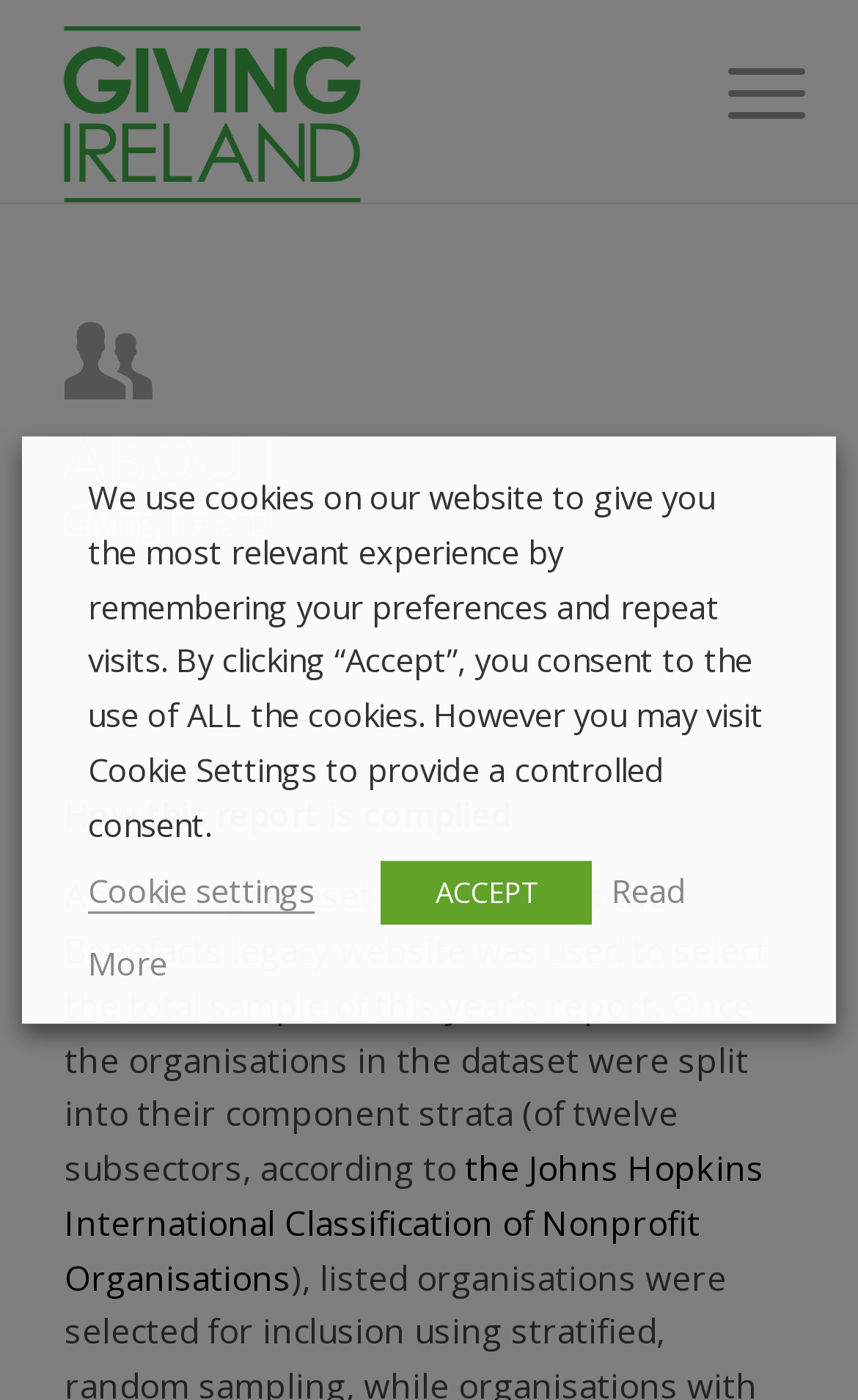Extract the bounding box coordinates of the UI element described: "ACCEPT". Provide the coordinates in the format [left, top, right, bottom] with values ranging from 0 to 1.

[0.444, 0.615, 0.69, 0.661]